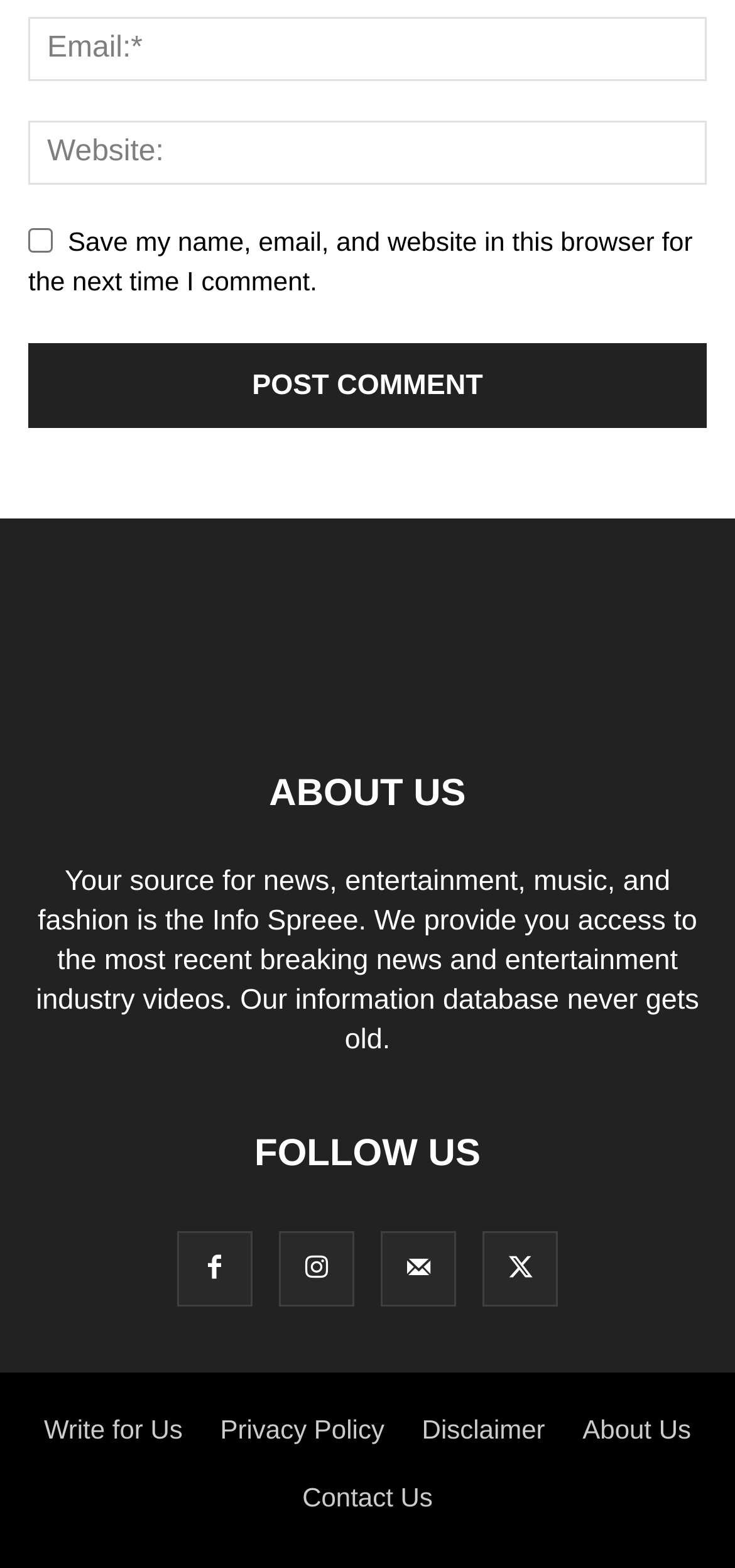What is the logo of the website?
Relying on the image, give a concise answer in one word or a brief phrase.

Info Spree